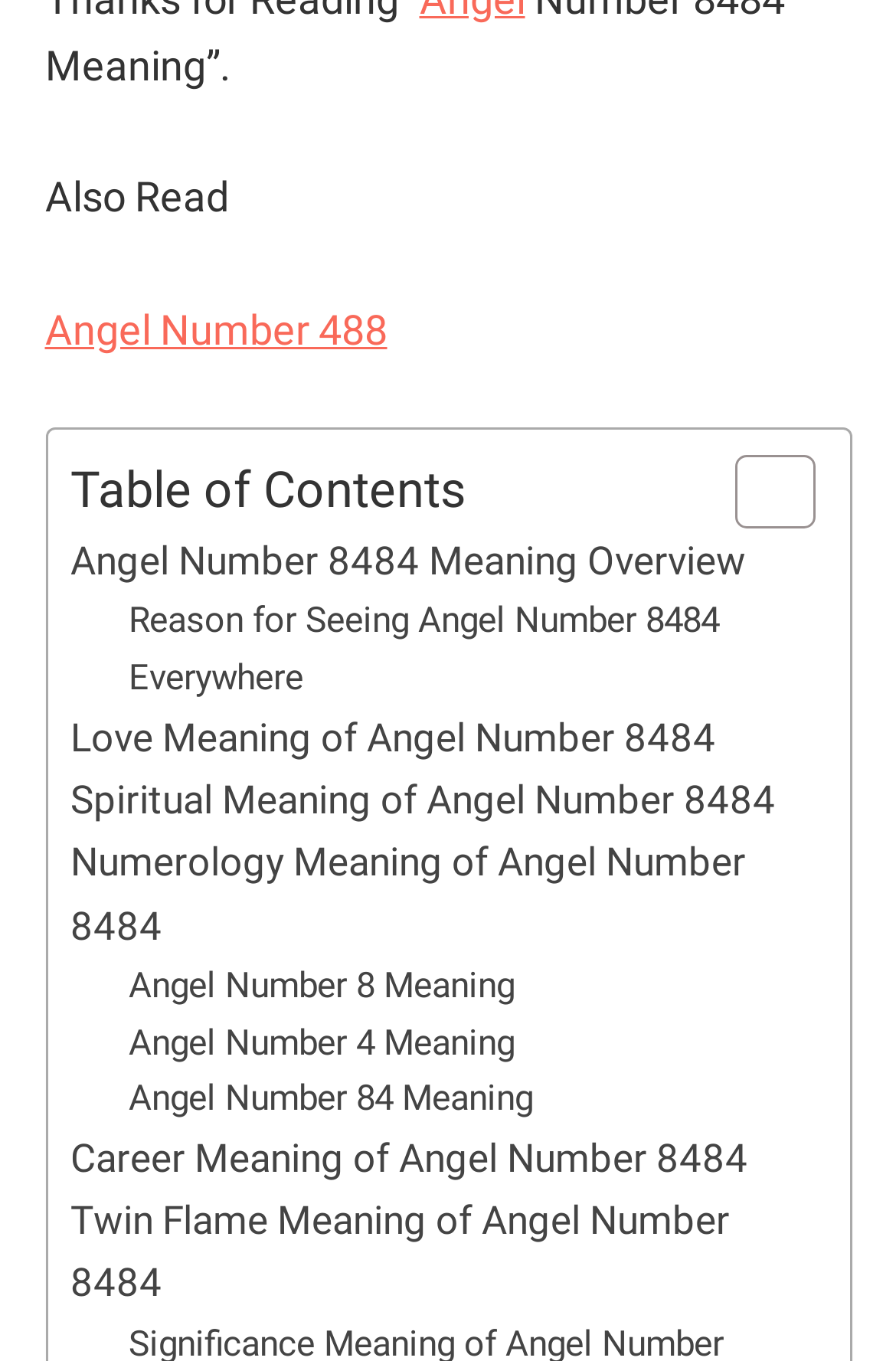Please respond to the question using a single word or phrase:
What is the last link in the table of contents?

Twin Flame Meaning of Angel Number 8484